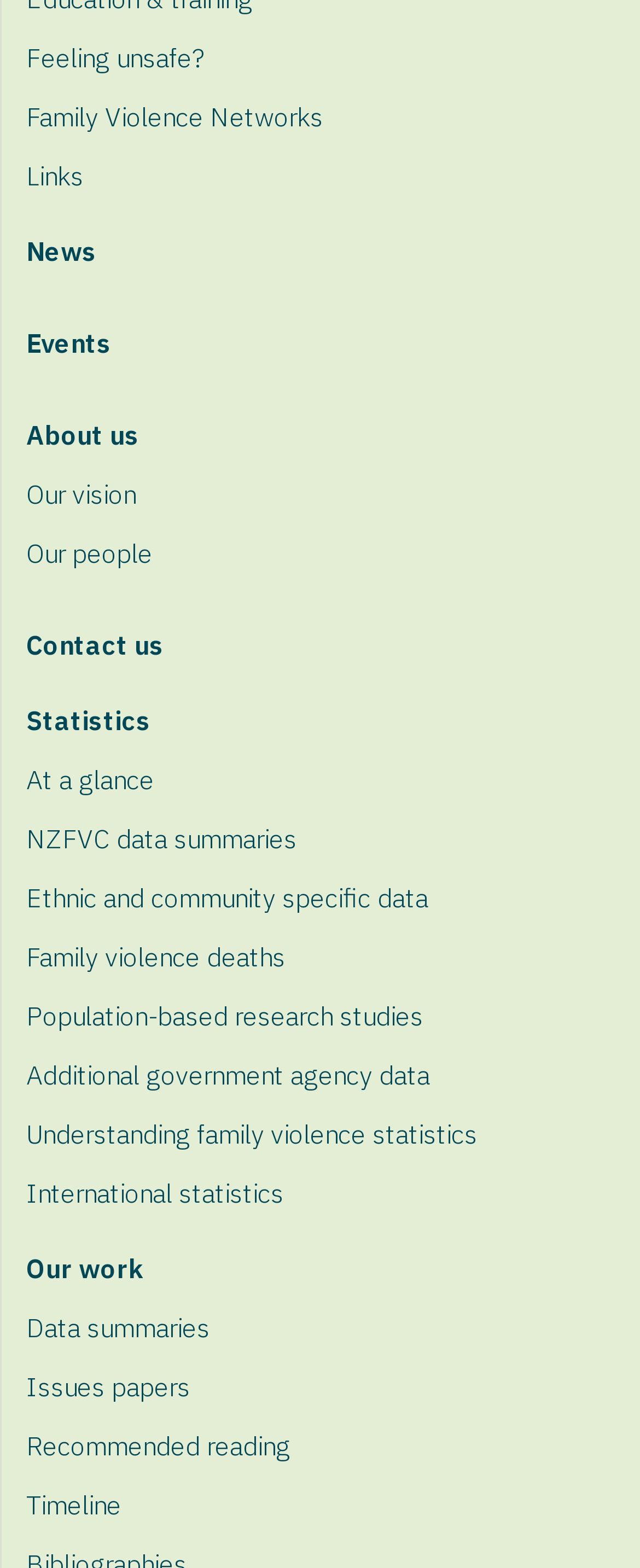Identify the bounding box coordinates of the specific part of the webpage to click to complete this instruction: "Read 'Our vision'".

[0.041, 0.296, 1.0, 0.334]